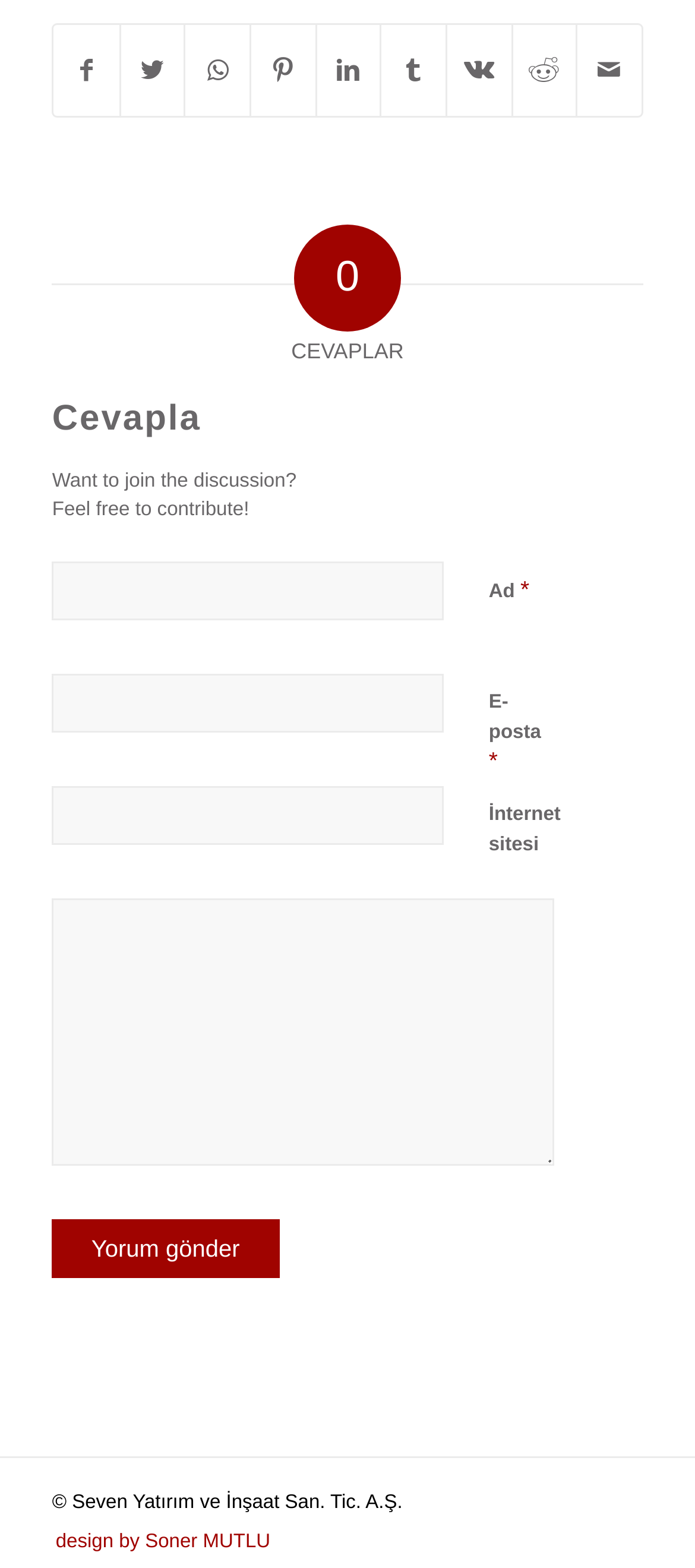Respond with a single word or phrase for the following question: 
How many textboxes are required?

3